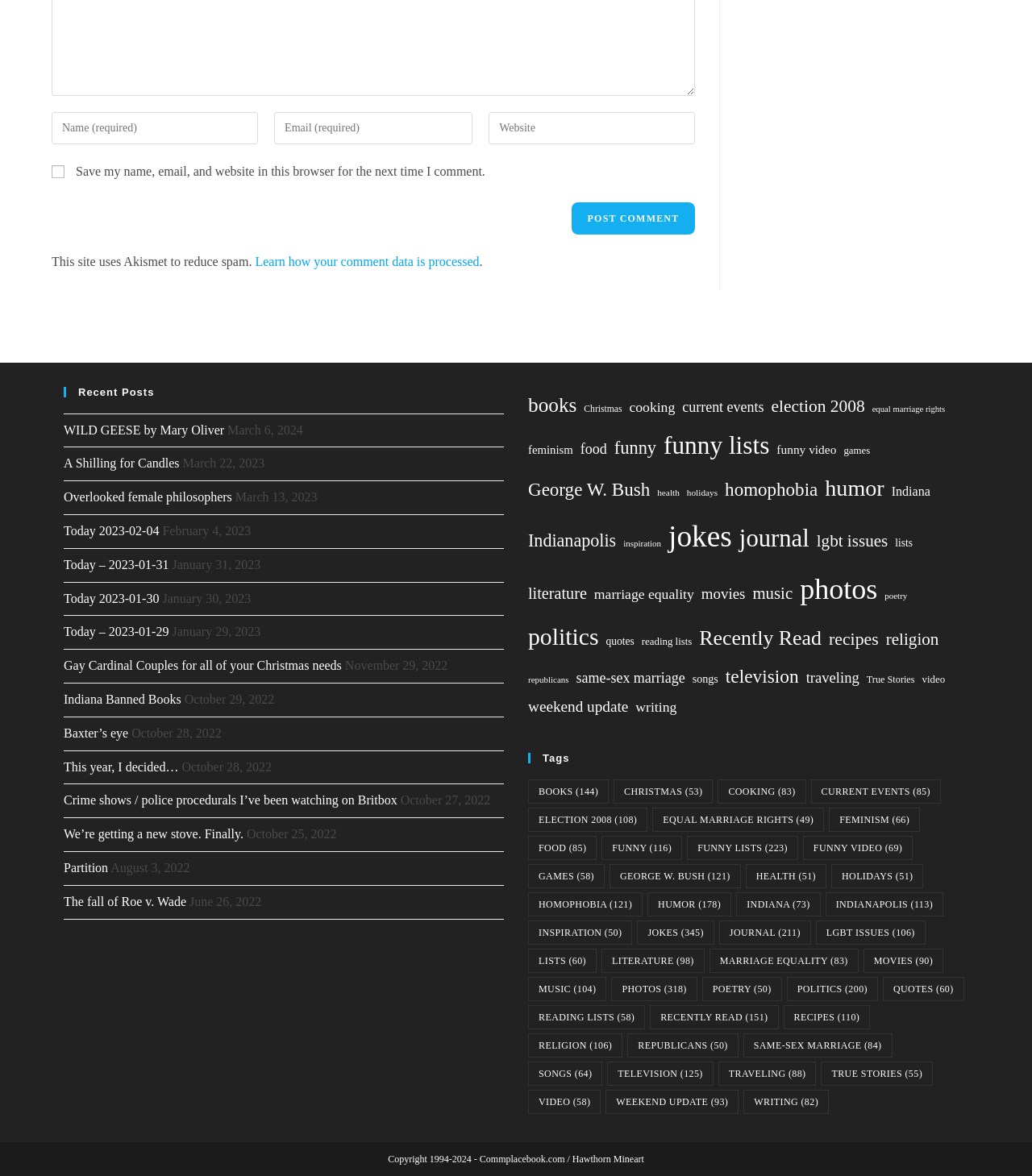Identify the bounding box coordinates of the element to click to follow this instruction: 'View the cart'. Ensure the coordinates are four float values between 0 and 1, provided as [left, top, right, bottom].

None